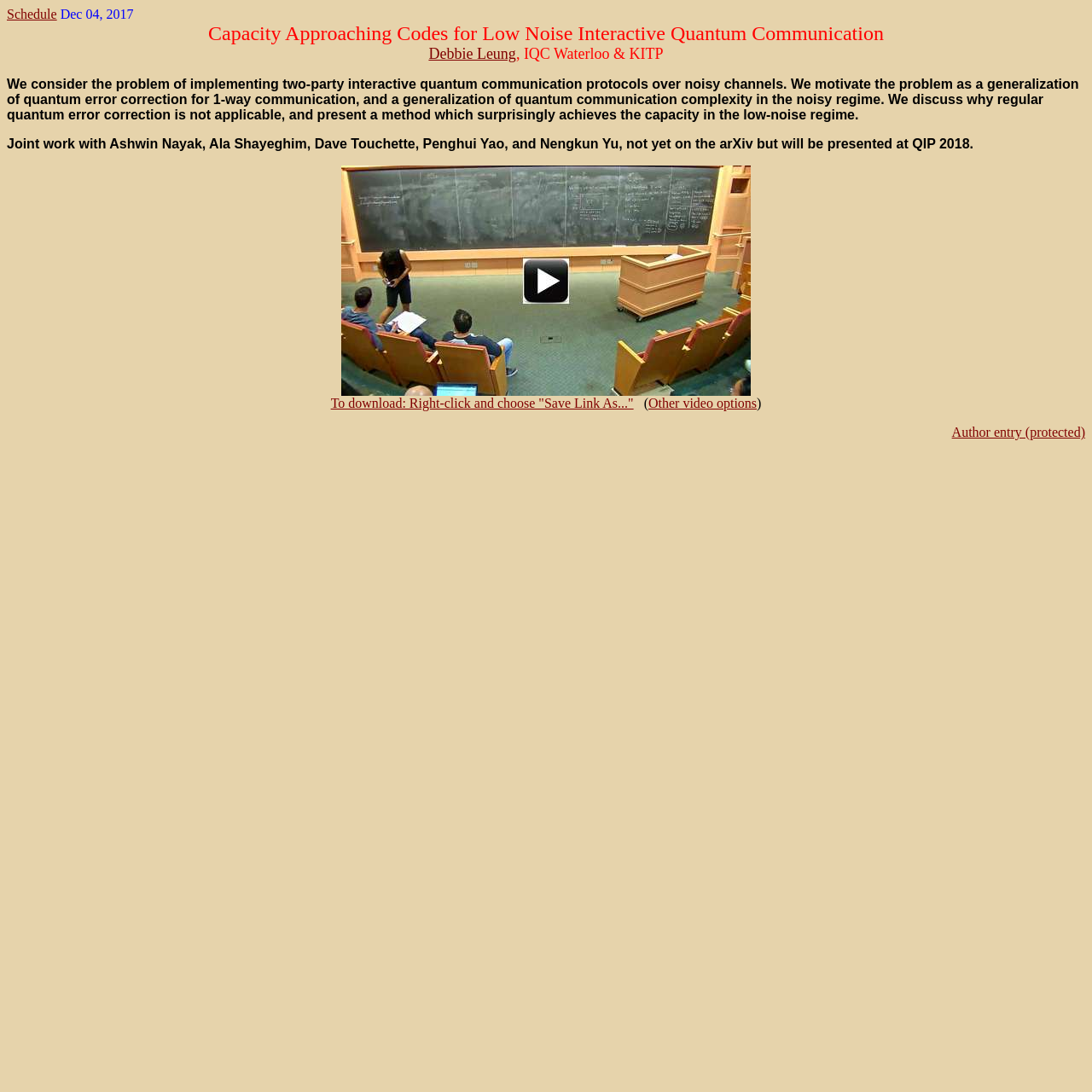Please find the bounding box coordinates (top-left x, top-left y, bottom-right x, bottom-right y) in the screenshot for the UI element described as follows: Other video options

[0.594, 0.362, 0.693, 0.376]